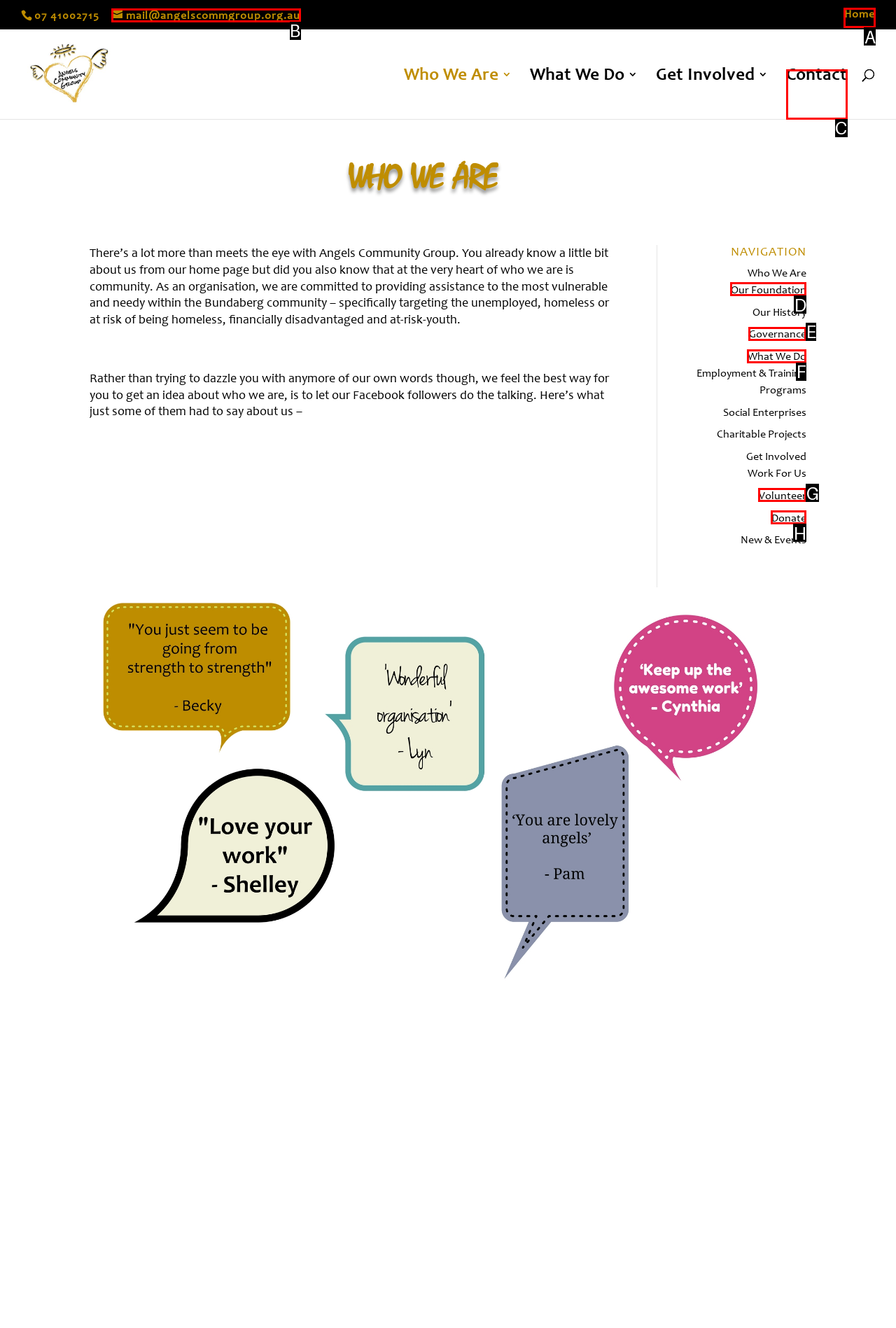Tell me which one HTML element I should click to complete this task: Click the 'Home' link Answer with the option's letter from the given choices directly.

A